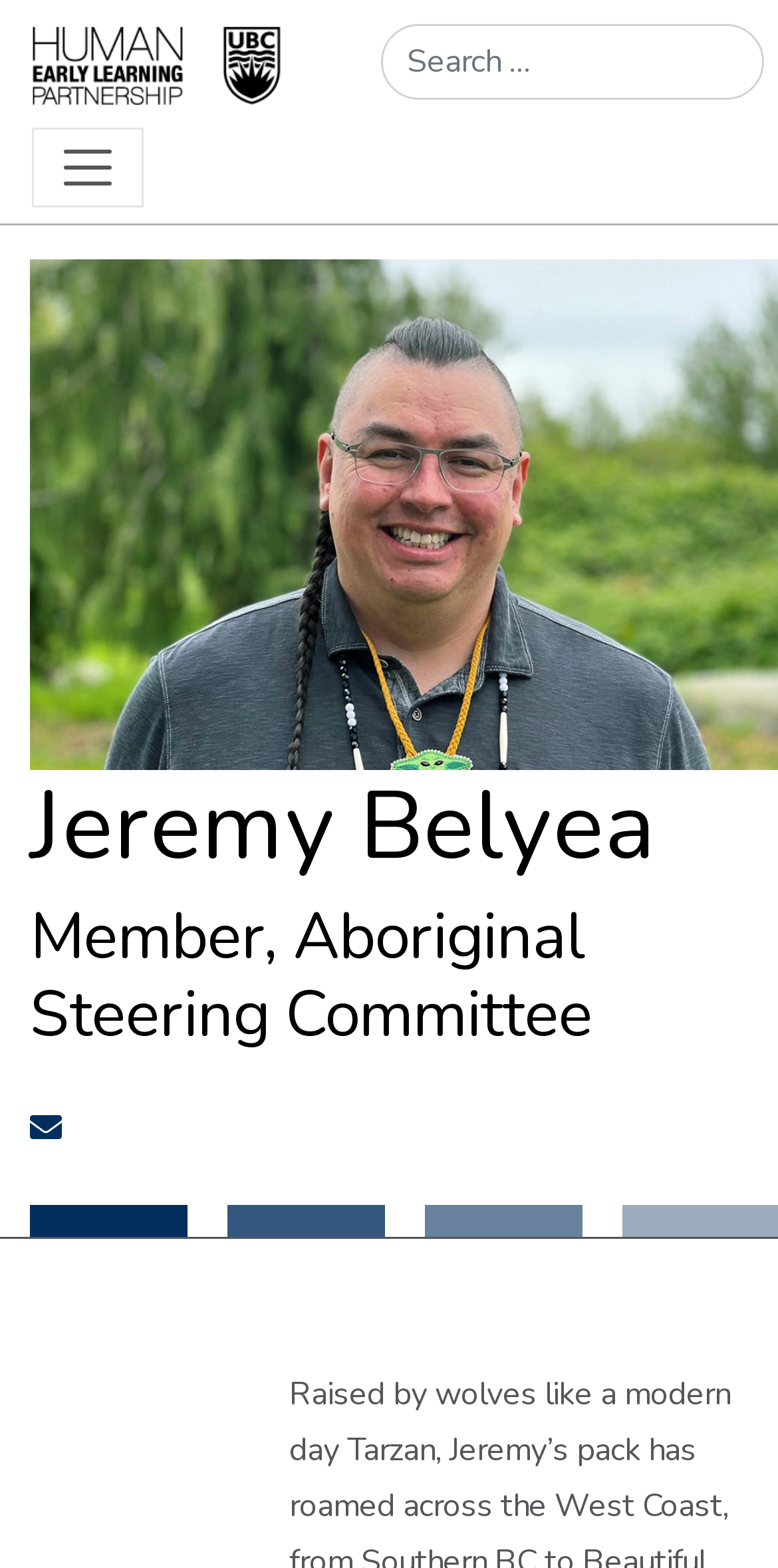What is the purpose of the search box?
Answer briefly with a single word or phrase based on the image.

To search for something